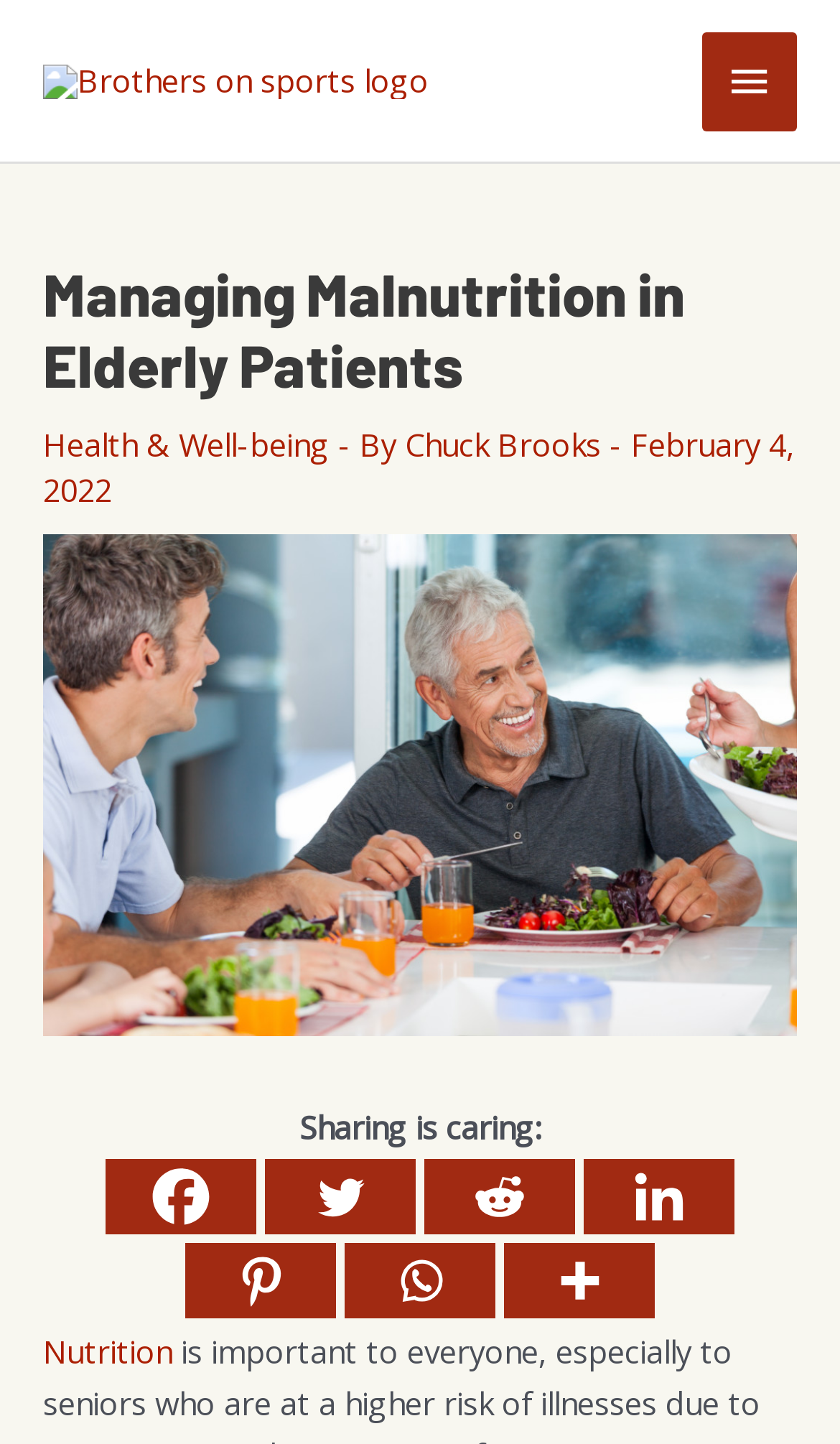Pinpoint the bounding box coordinates of the area that should be clicked to complete the following instruction: "Share on Facebook". The coordinates must be given as four float numbers between 0 and 1, i.e., [left, top, right, bottom].

[0.126, 0.802, 0.305, 0.854]